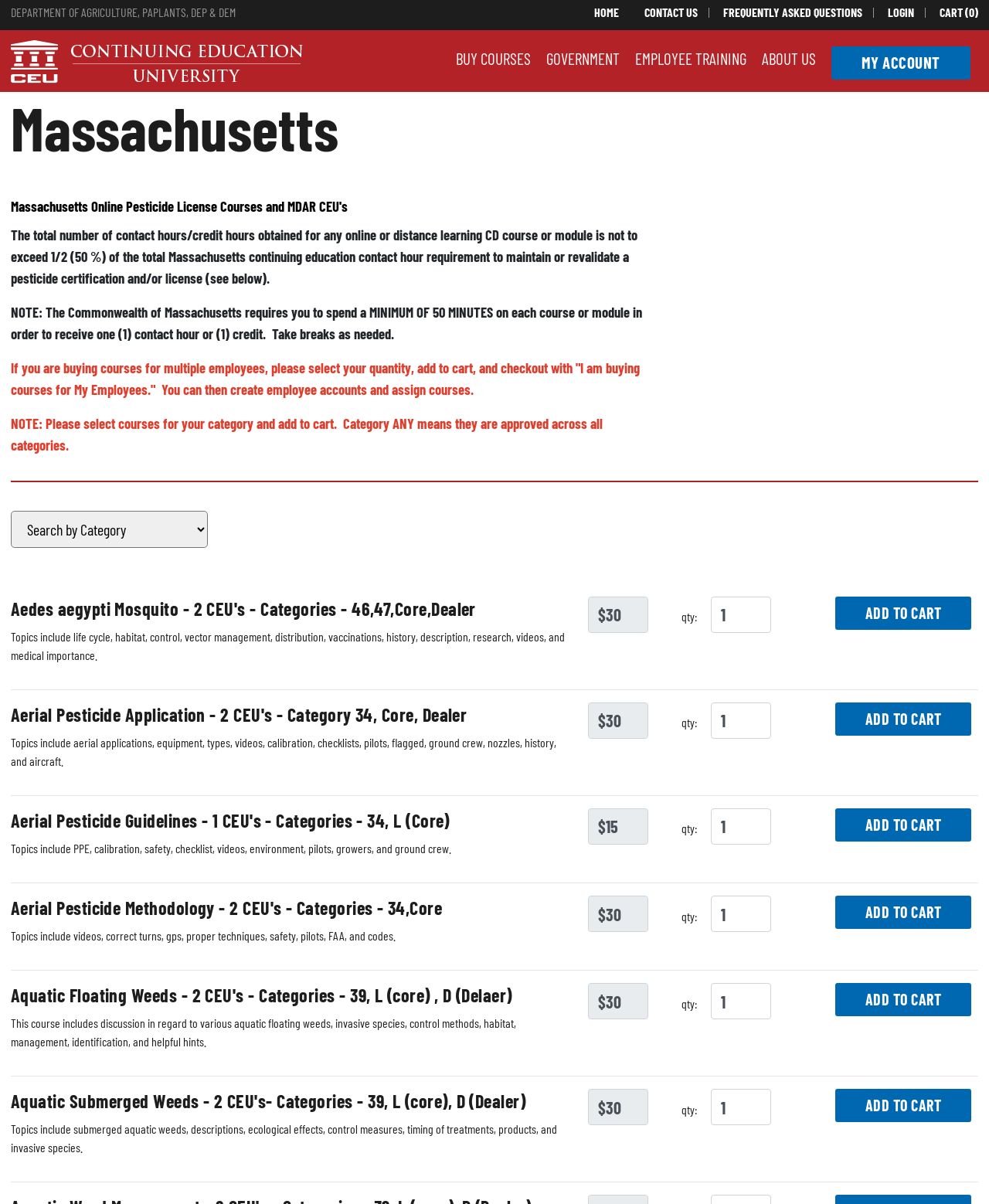Please specify the bounding box coordinates in the format (top-left x, top-left y, bottom-right x, bottom-right y), with all values as floating point numbers between 0 and 1. Identify the bounding box of the UI element described by: ADD TO CART

[0.844, 0.744, 0.982, 0.772]